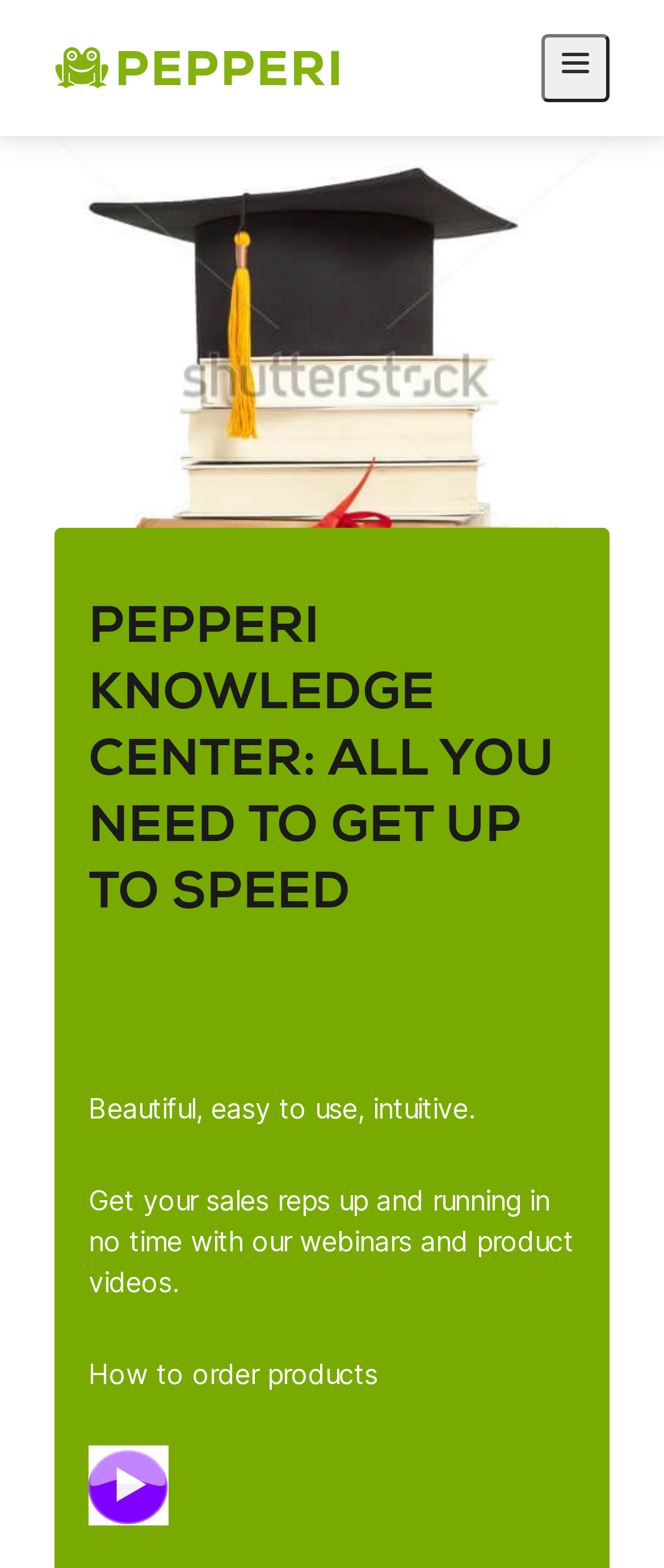Answer the question below with a single word or a brief phrase: 
What is the topic of the first tutorial?

How to order products